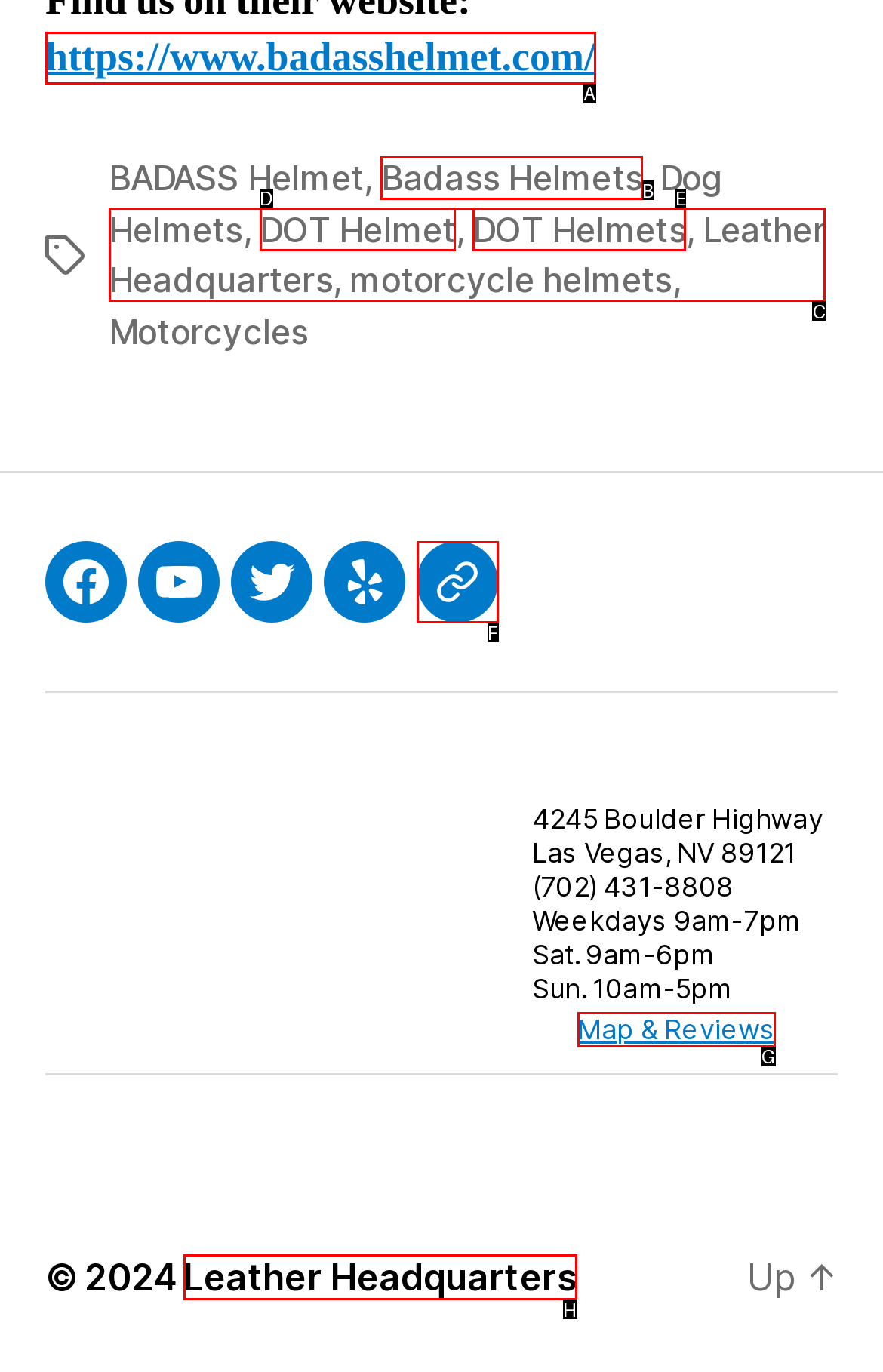Choose the UI element to click on to achieve this task: View the map and reviews. Reply with the letter representing the selected element.

G